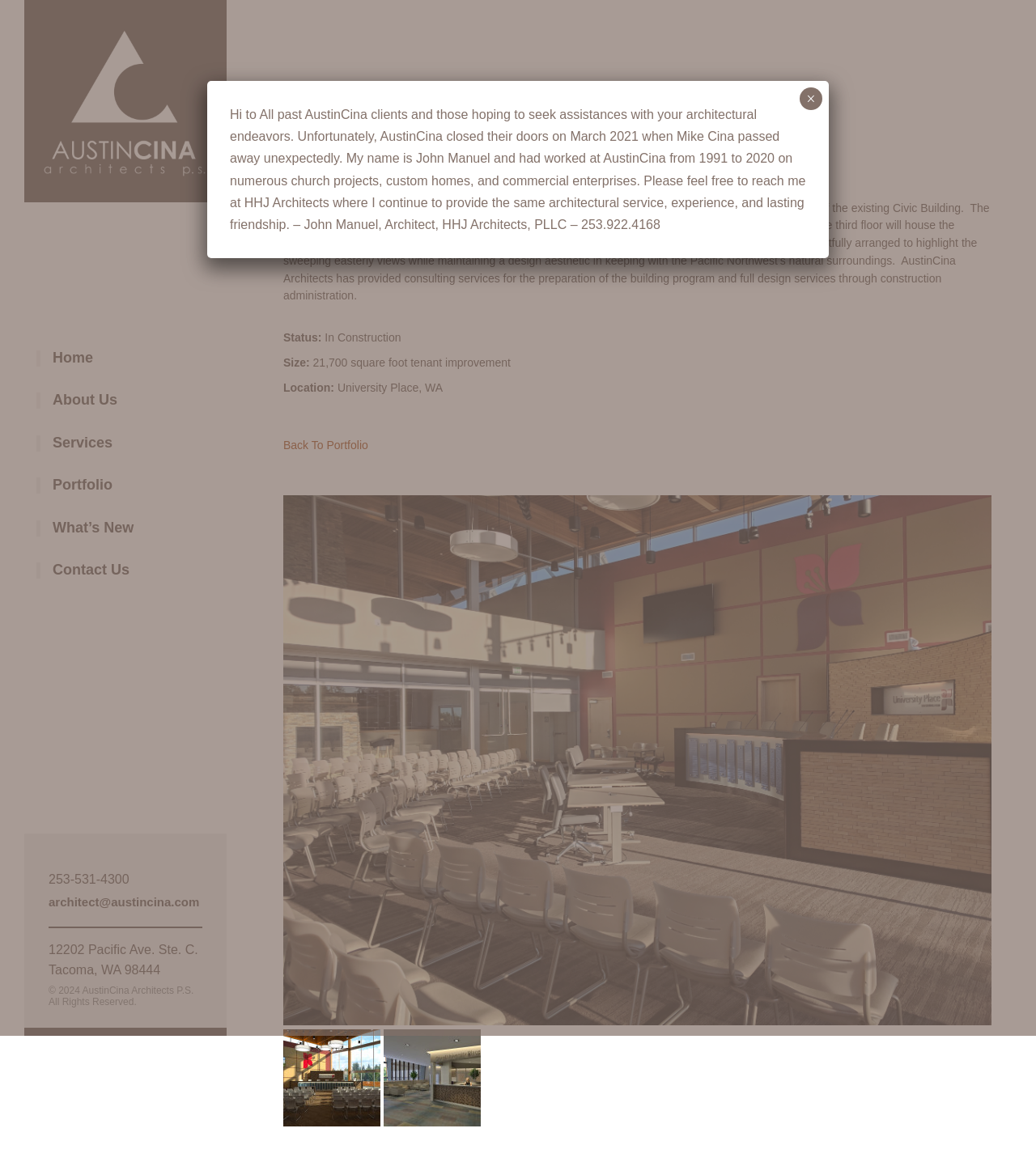Give a detailed account of the webpage.

The webpage is about the City of University Place City Hall project by AustinCina Architects. At the top, there is a header section with a logo image and a navigation menu with links to different pages, including Home, About Us, Services, Portfolio, What's New, and Contact Us. Below the navigation menu, there is a contact information section with phone number, email, and address.

The main content of the page is about the City Hall project, which is situated in the heart of the Town Center. The project will occupy the top two floors of the existing Civic Building. The second floor will house the reception, permit center, planning and development services, and engineering, while the third floor will house the balance of the City's services and showcase the centrally located Council Chambers.

There are several sections on the page, including a project description, status, size, and location. The project status is "In Construction", and the size is 21,700 square foot tenant improvement. The location is University Place, WA.

Below the project information, there is a large image of the Council Chambers. There are also two links to navigate back to the portfolio page.

At the bottom of the page, there is a modal dialog box with a message from John Manuel, an architect who used to work at AustinCina. The message announces the closure of AustinCina due to the passing of Mike Cina and introduces John Manuel's new architectural firm, HHJ Architects. The dialog box has a close button at the top right corner.